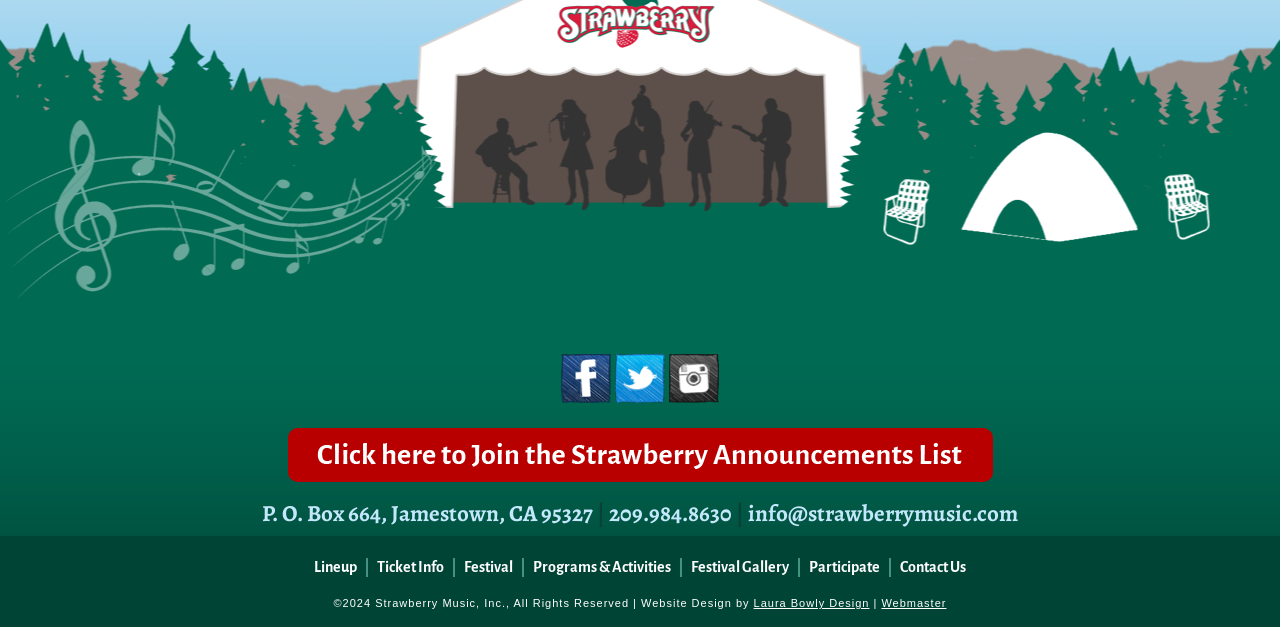Who designed the website?
Answer the question with just one word or phrase using the image.

Laura Bowly Design